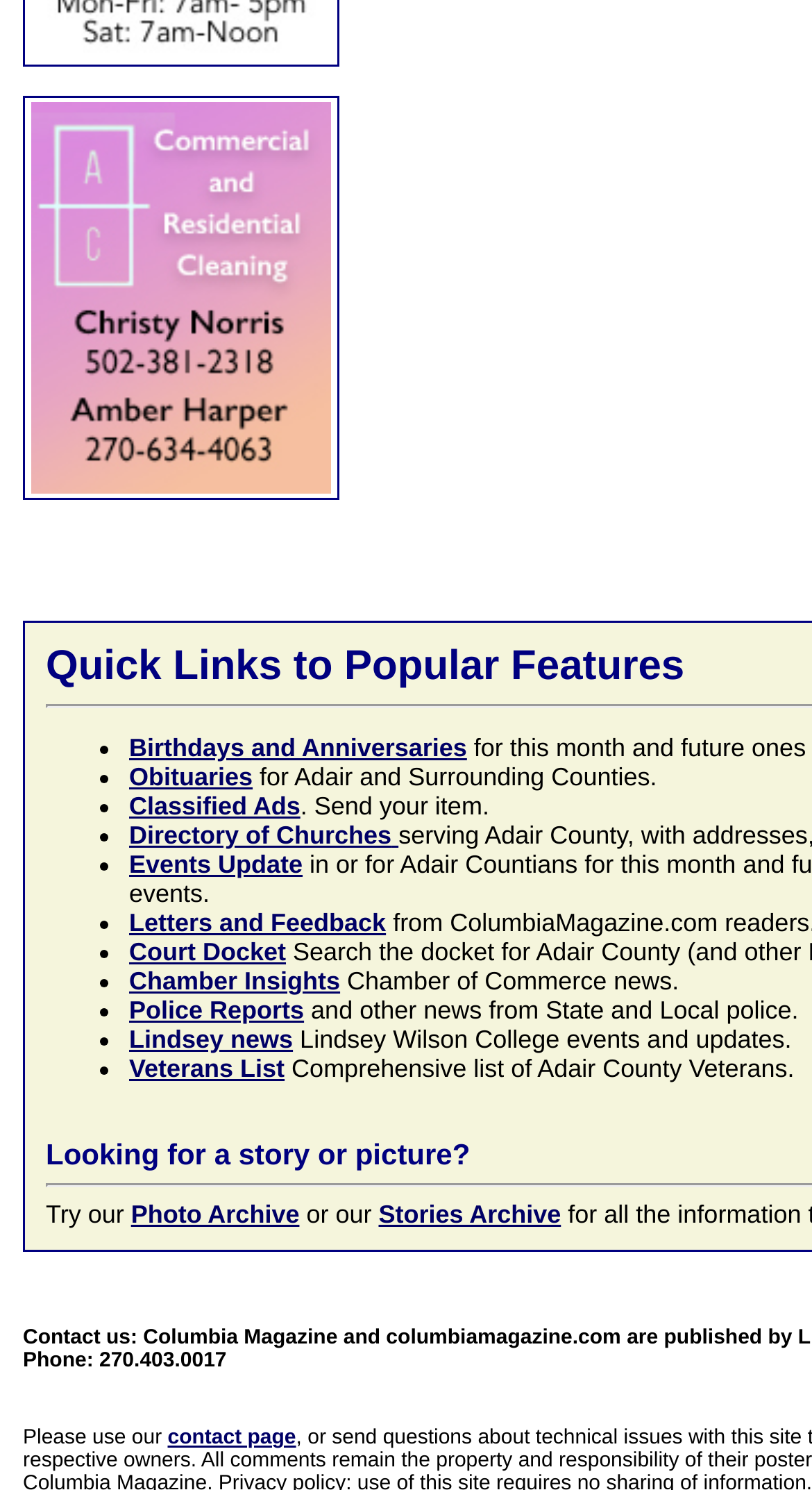Provide a short answer to the following question with just one word or phrase: What is the first item in the list?

Birthdays and Anniversaries